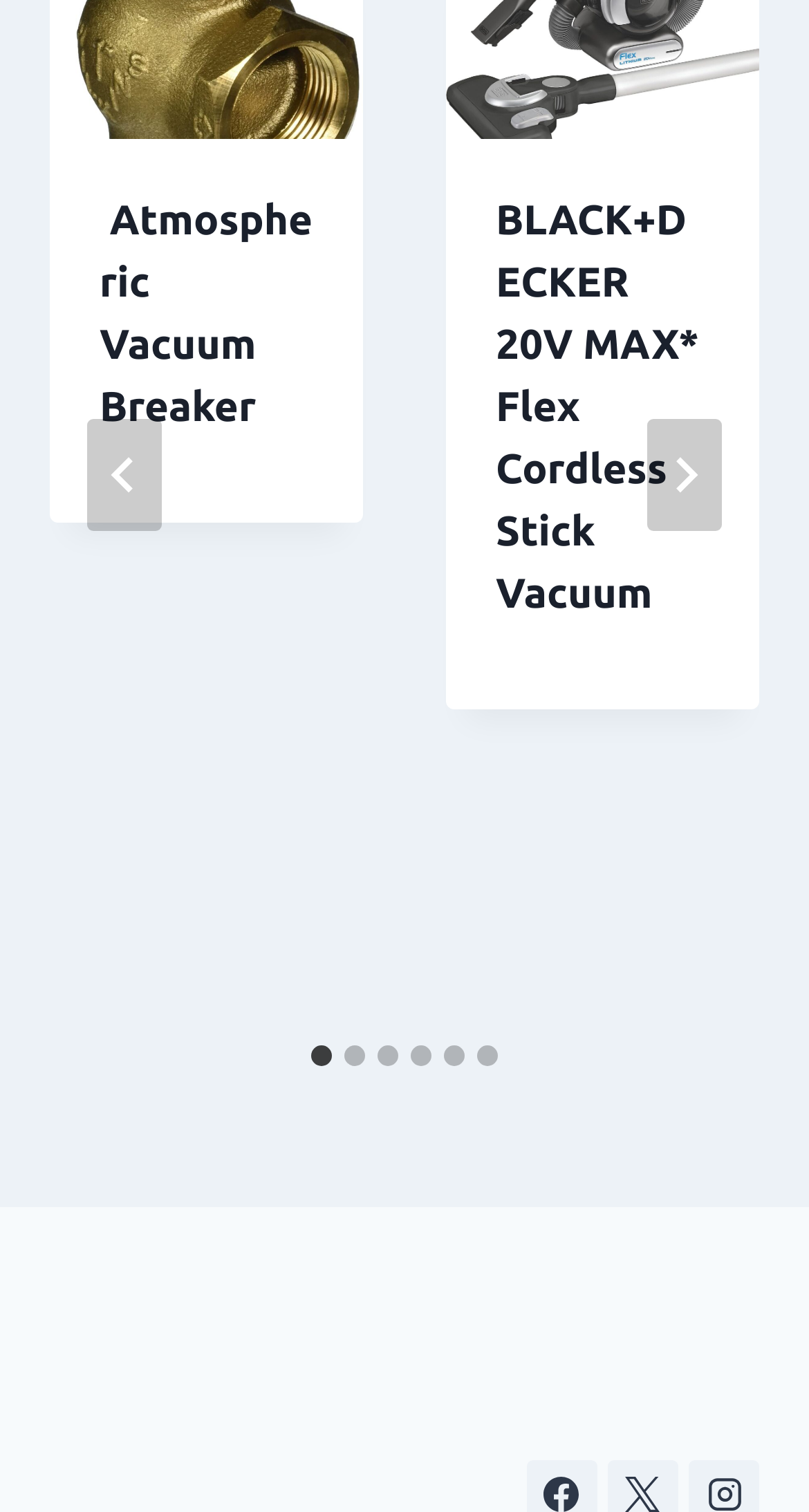Locate the bounding box coordinates of the area that needs to be clicked to fulfill the following instruction: "Go to the last slide". The coordinates should be in the format of four float numbers between 0 and 1, namely [left, top, right, bottom].

[0.108, 0.278, 0.2, 0.352]